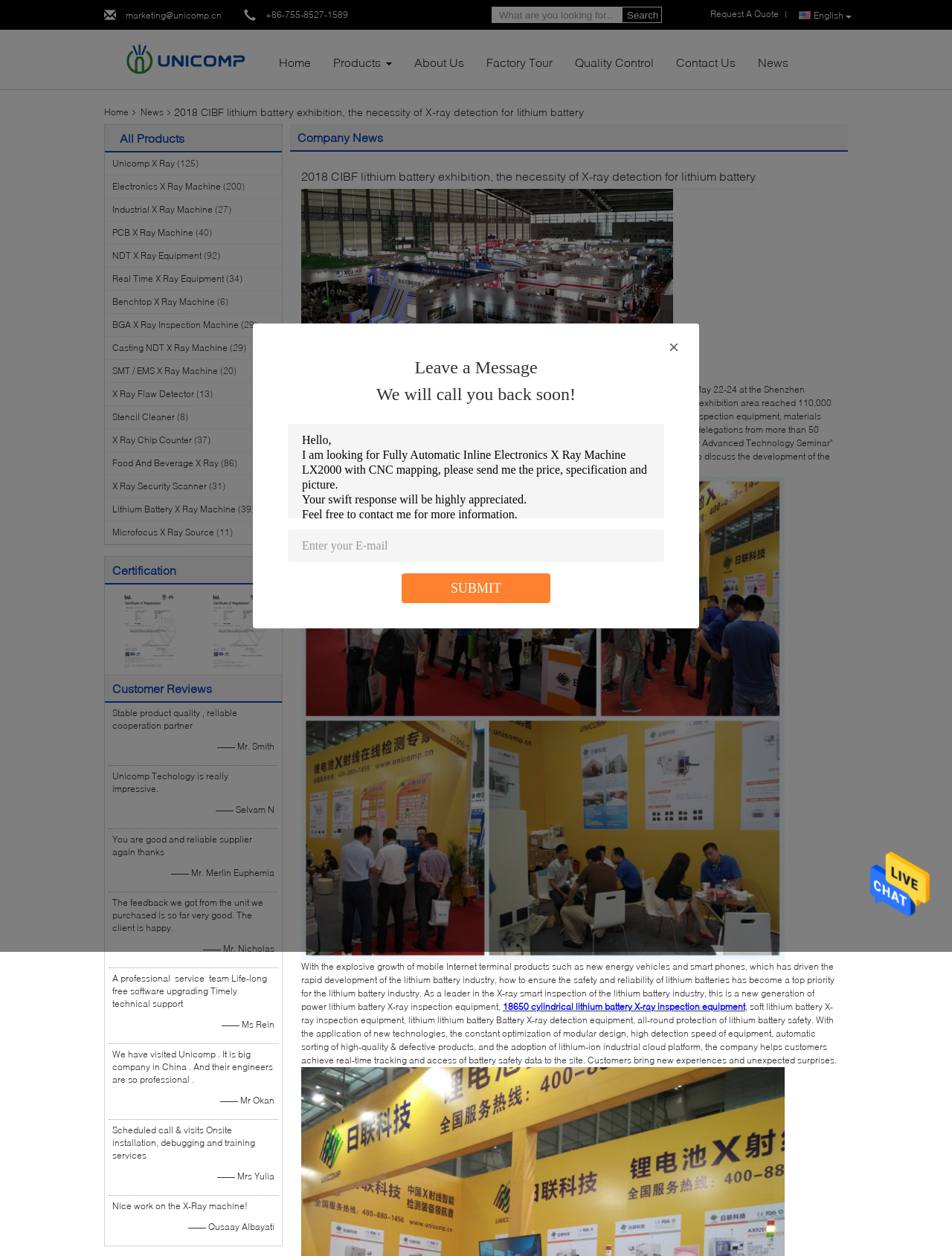Locate the bounding box coordinates of the item that should be clicked to fulfill the instruction: "Learn more about current courses".

None